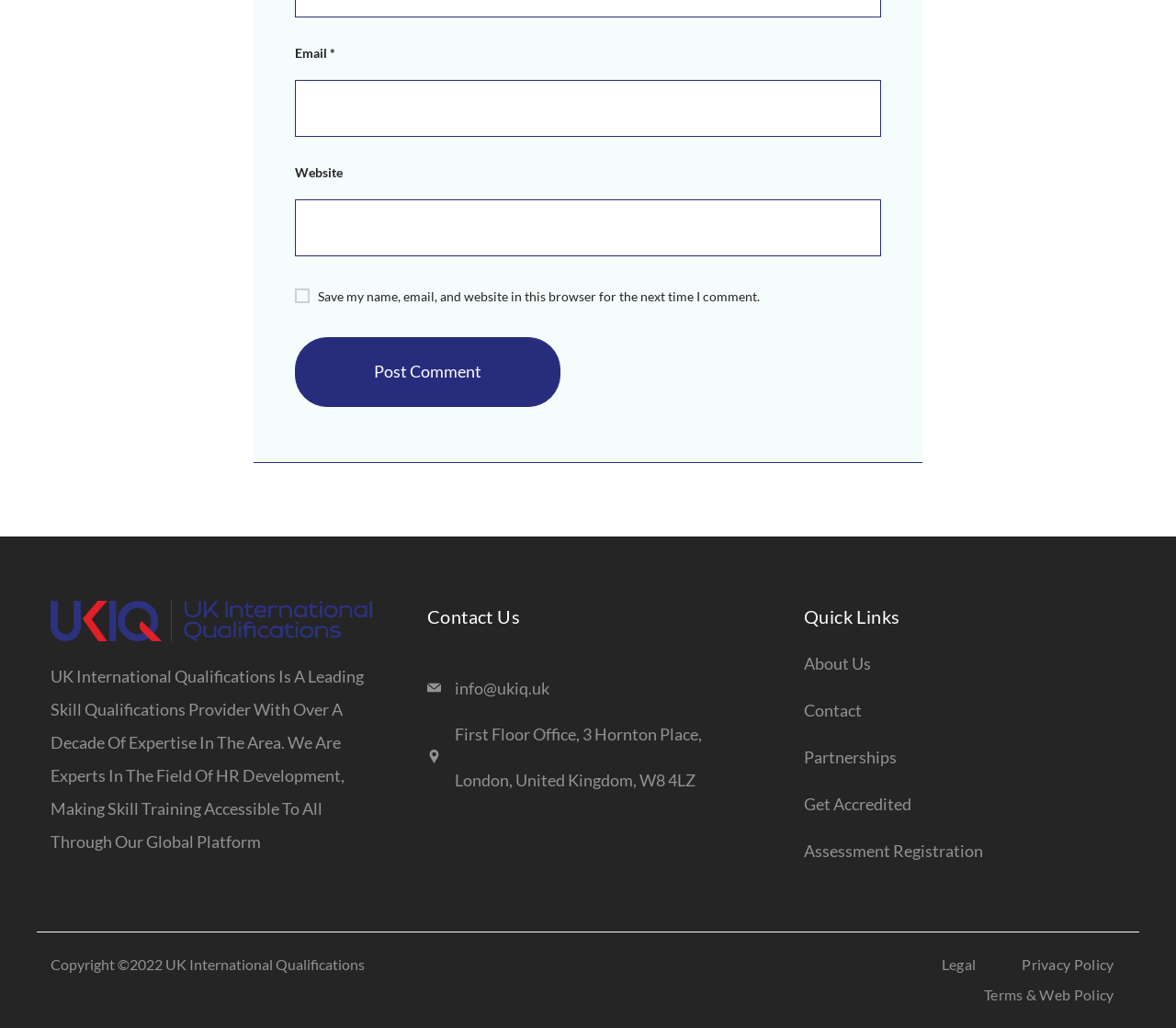Determine the bounding box coordinates of the area to click in order to meet this instruction: "Visit info@ukiq.uk".

[0.387, 0.659, 0.467, 0.679]